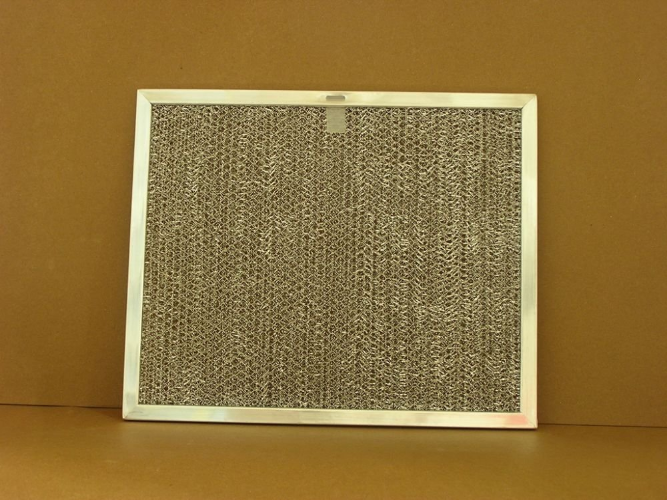What is the importance of regular replacements of this filter?
Please answer the question with as much detail as possible using the screenshot.

The caption emphasizes the importance of regular replacements for ongoing functionality, implying that failing to replace the filter regularly may compromise the performance of the range hood system and air quality management in kitchens.